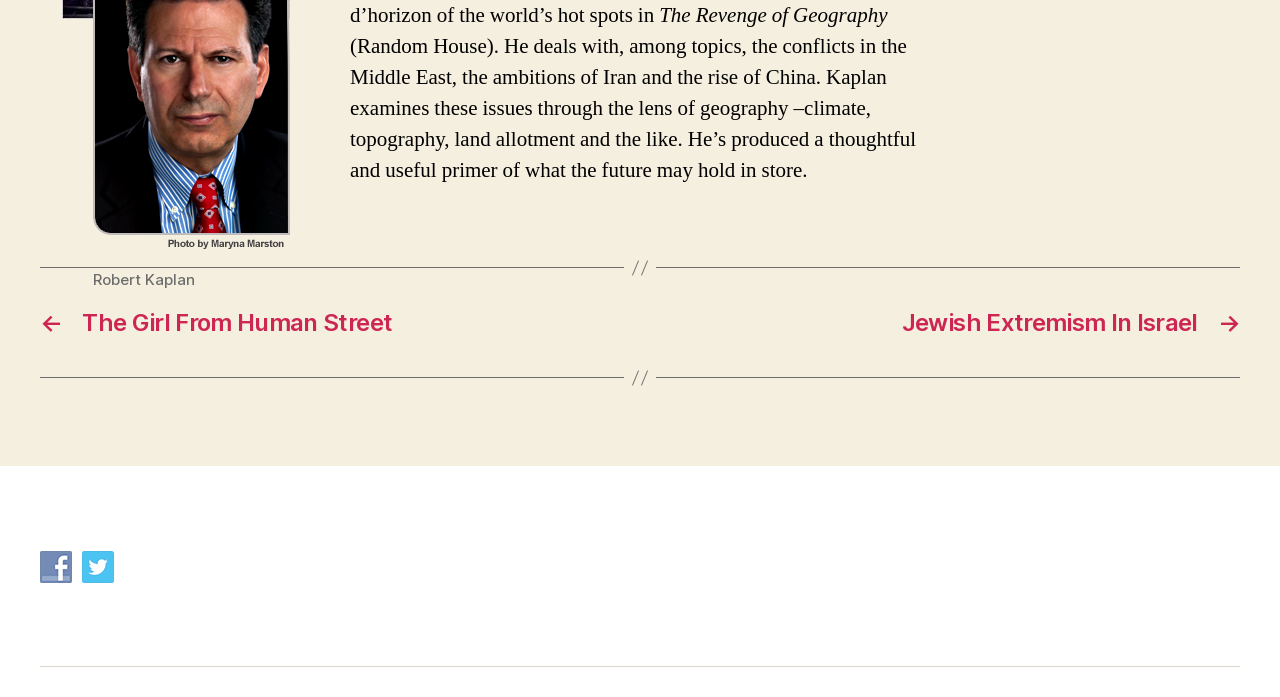What is the topic of the book?
Could you answer the question in a detailed manner, providing as much information as possible?

I inferred the topic of the book by reading the description provided in the StaticText element at coordinates [0.273, 0.048, 0.716, 0.264], which mentions geography, the Middle East, Iran, and China.